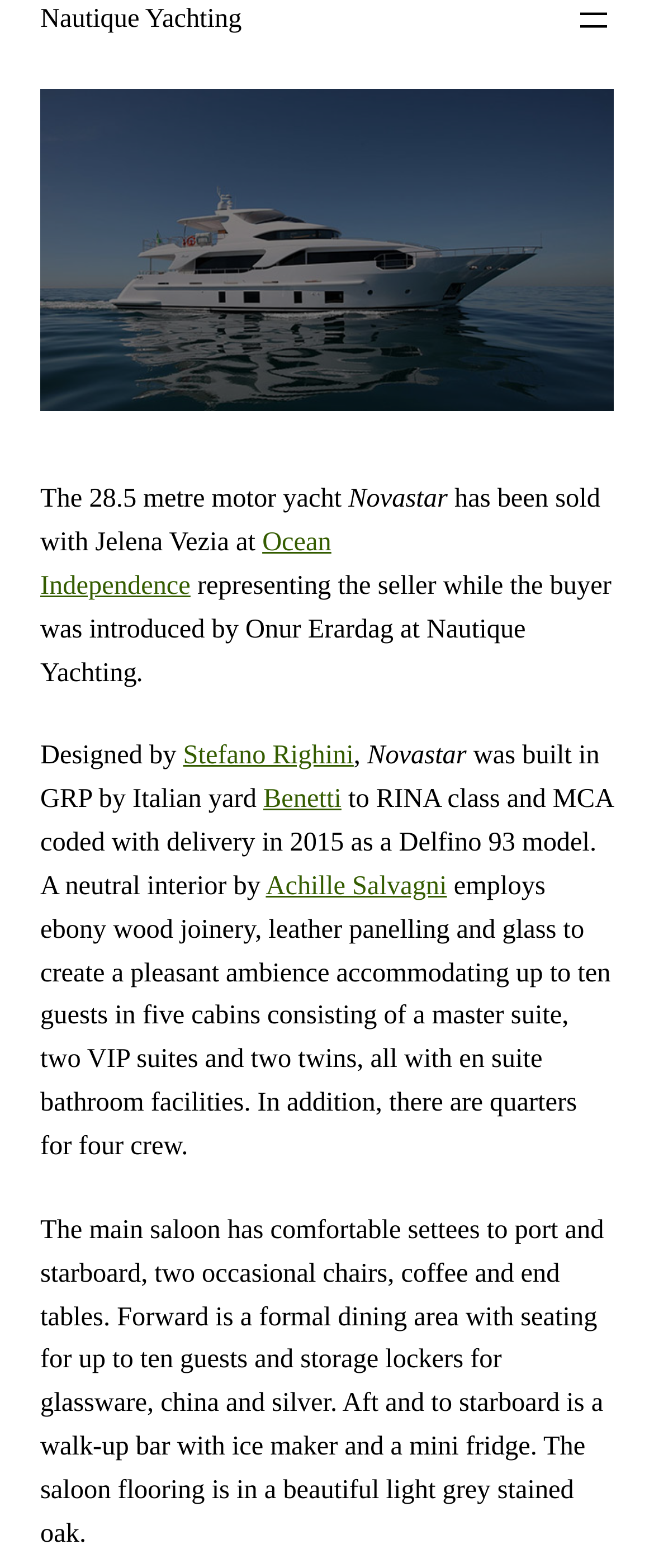Provide a comprehensive description of the webpage.

The webpage is about the sale of a luxury motor yacht, Novastar. At the top left, there is a link to "Nautique Yachting". Next to it, a button labeled "Menüyü aç" is positioned, which has a popup dialog. Below these elements, a large figure or image takes up most of the width of the page.

The main content of the page is divided into paragraphs of text. The first paragraph starts with the text "The 28.5 metre motor yacht Novastar has been sold..." and continues to describe the sale, mentioning Jelena Vezia at Ocean Independence and Onur Erardag at Nautique Yachting. This text is positioned above the center of the page.

The following paragraphs provide more details about the yacht, including its design by Stefano Righini, its construction by Benetti, and its features, such as a neutral interior by Achille Salvagni. The text also describes the yacht's accommodations, including five cabins and quarters for four crew members.

At the bottom of the page, there is a detailed description of the main saloon, including its furniture and features. Overall, the webpage provides a detailed description of the luxury motor yacht Novastar, its features, and its sale.